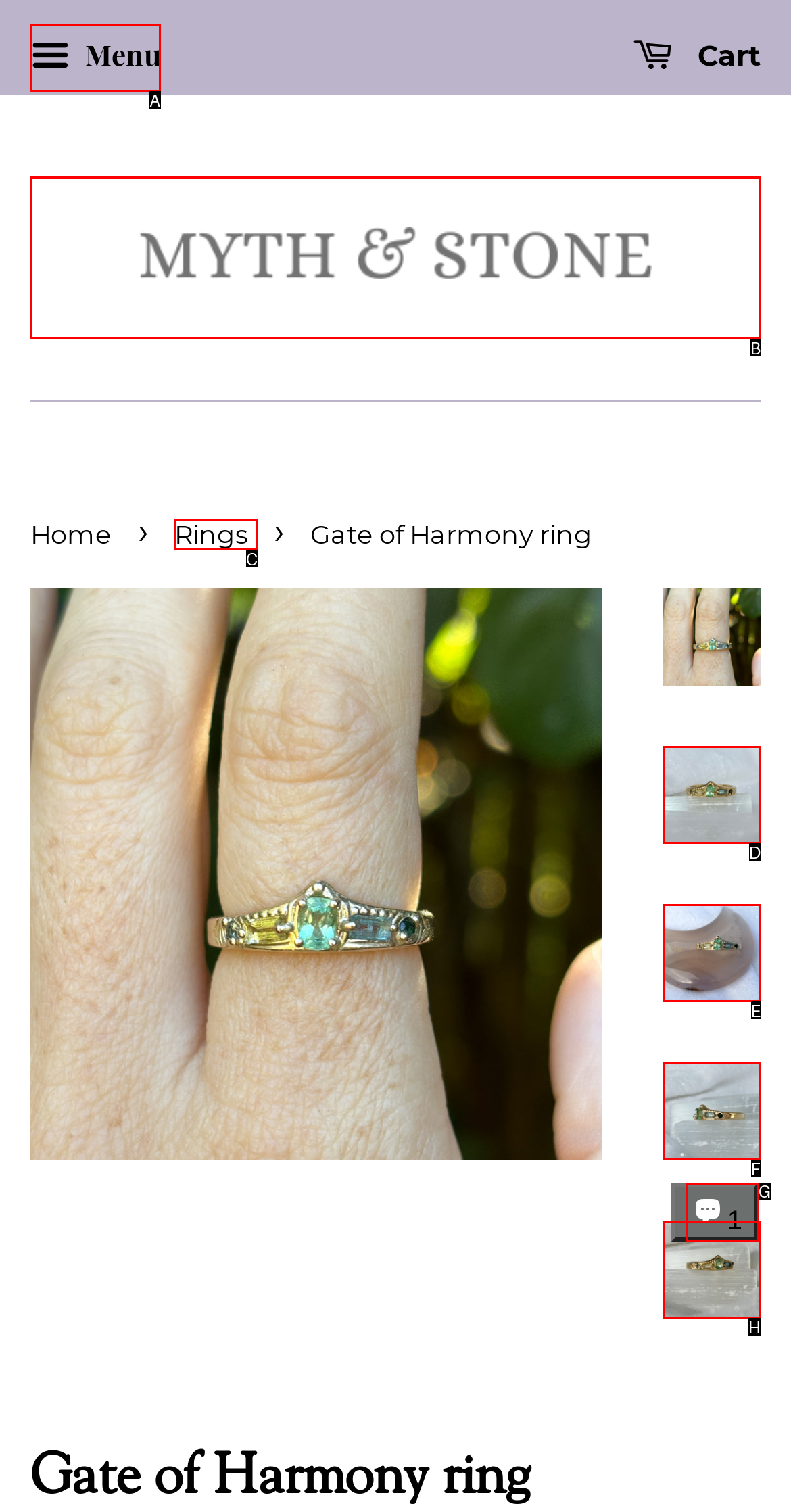Based on the description: Rings, find the HTML element that matches it. Provide your answer as the letter of the chosen option.

C